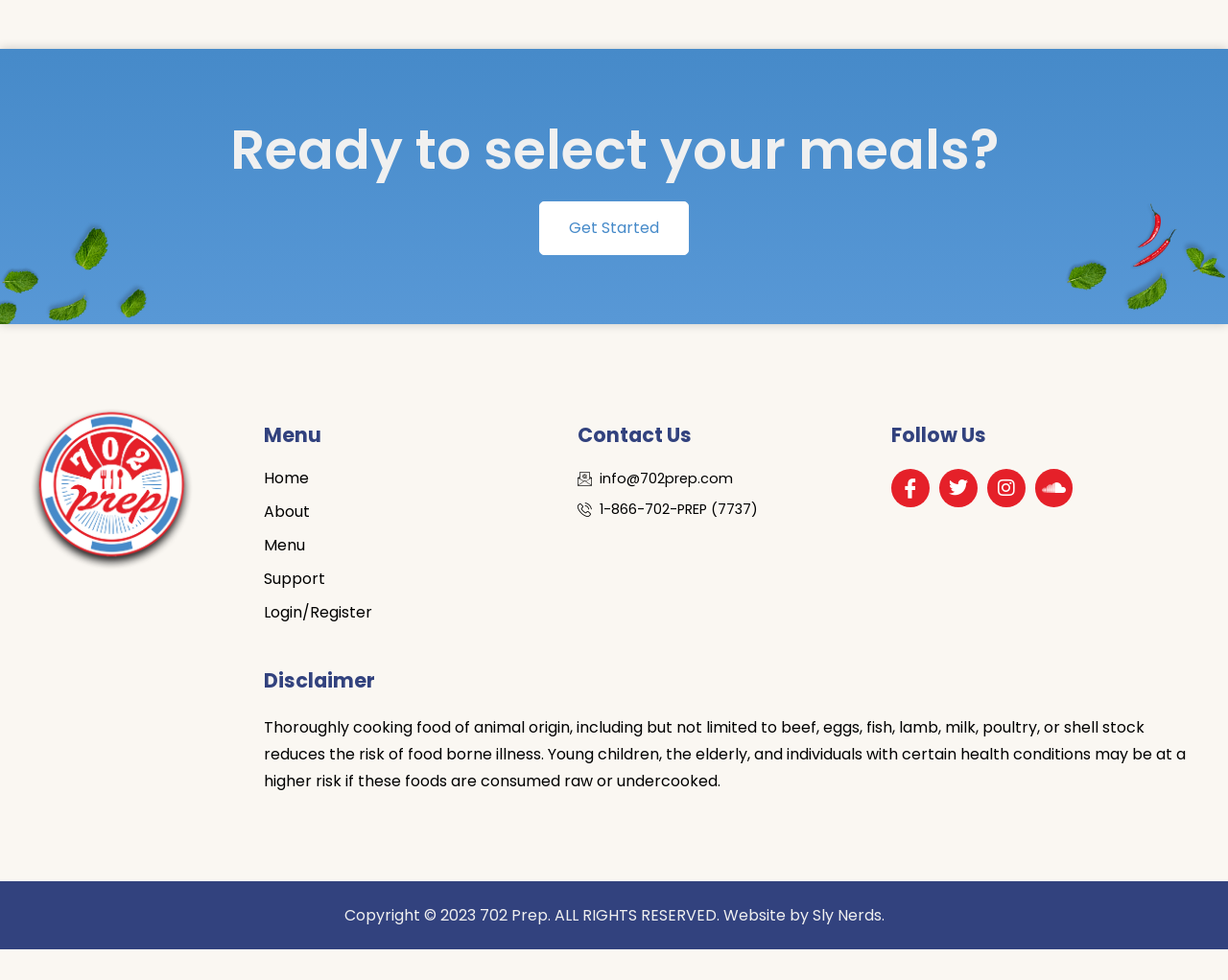What is the contact email? Analyze the screenshot and reply with just one word or a short phrase.

info@702prep.com